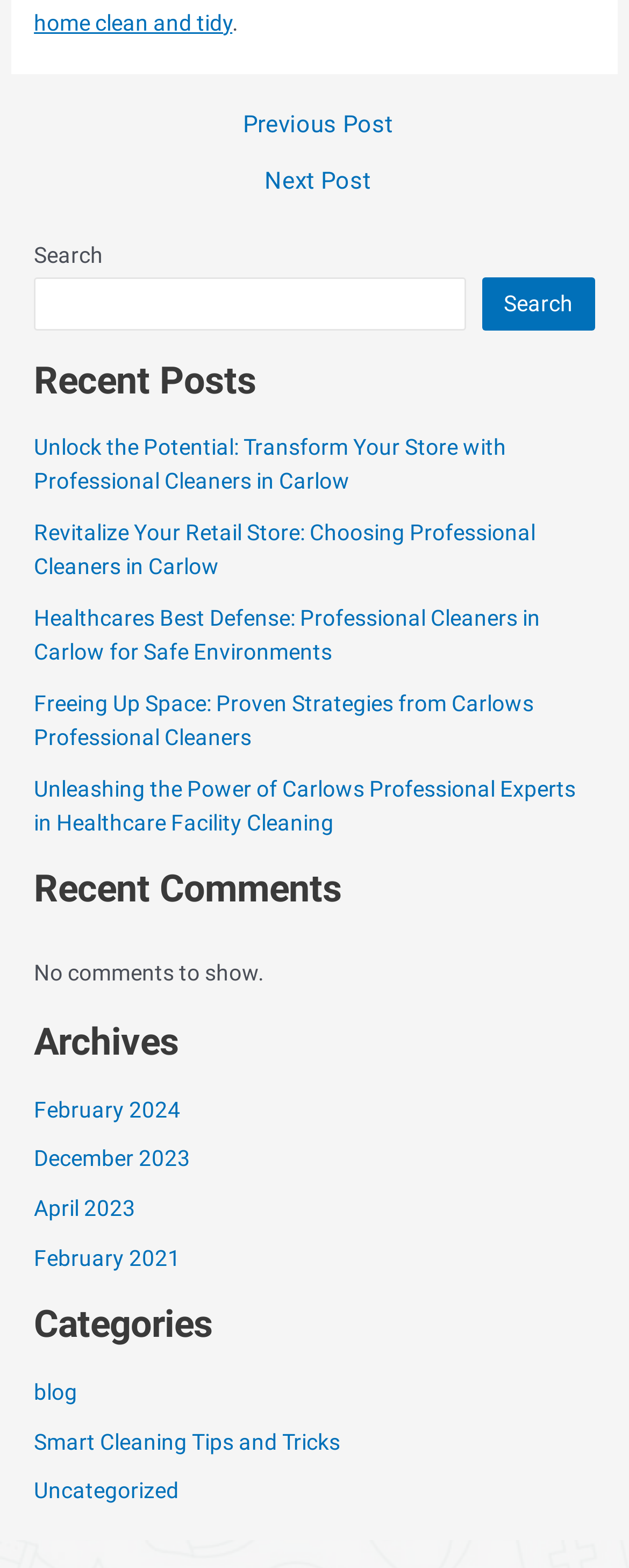How many archives are listed? Based on the screenshot, please respond with a single word or phrase.

4